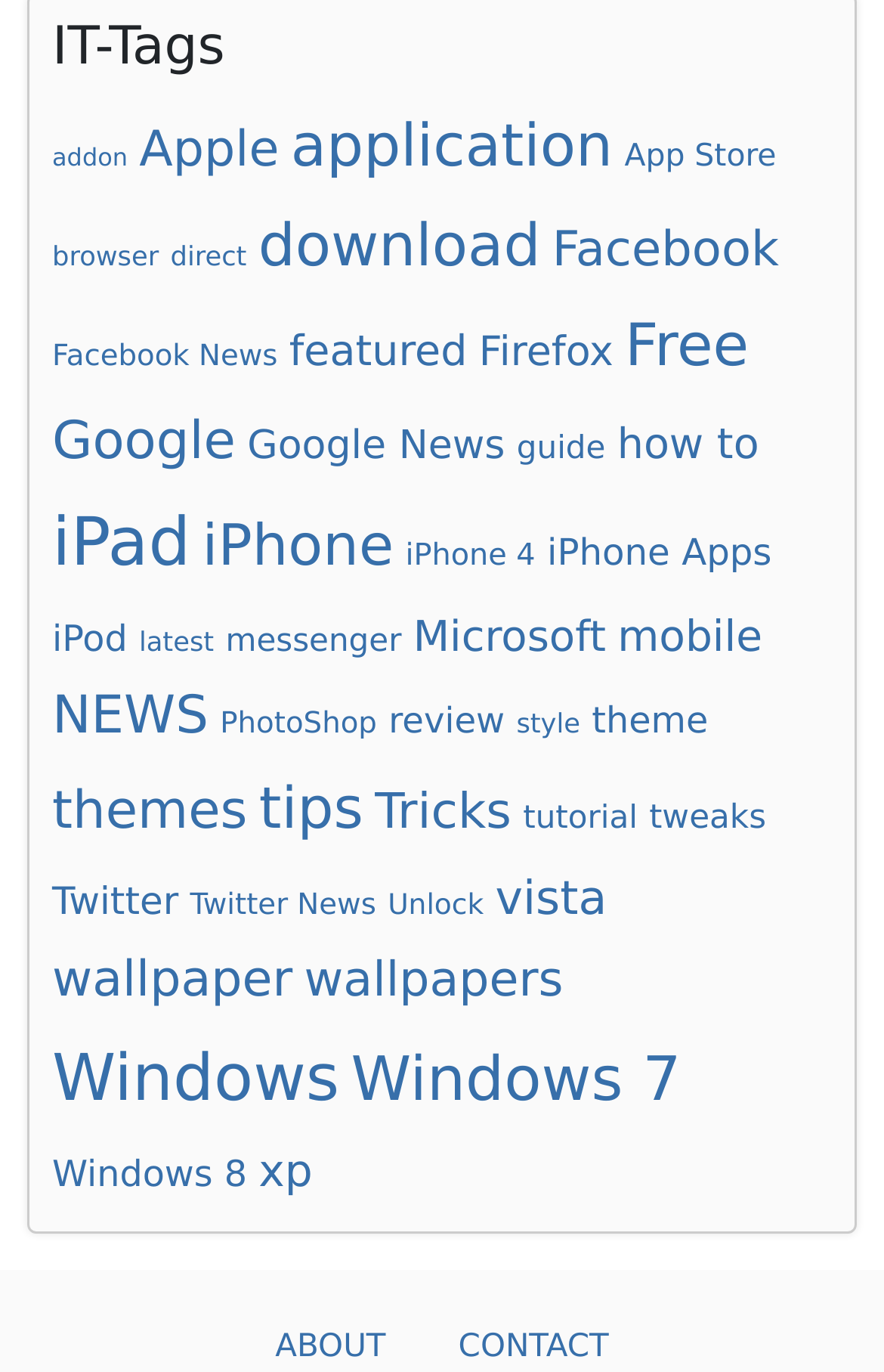Please find the bounding box coordinates of the element that you should click to achieve the following instruction: "Check the 'Twitter News' link". The coordinates should be presented as four float numbers between 0 and 1: [left, top, right, bottom].

[0.215, 0.648, 0.426, 0.673]